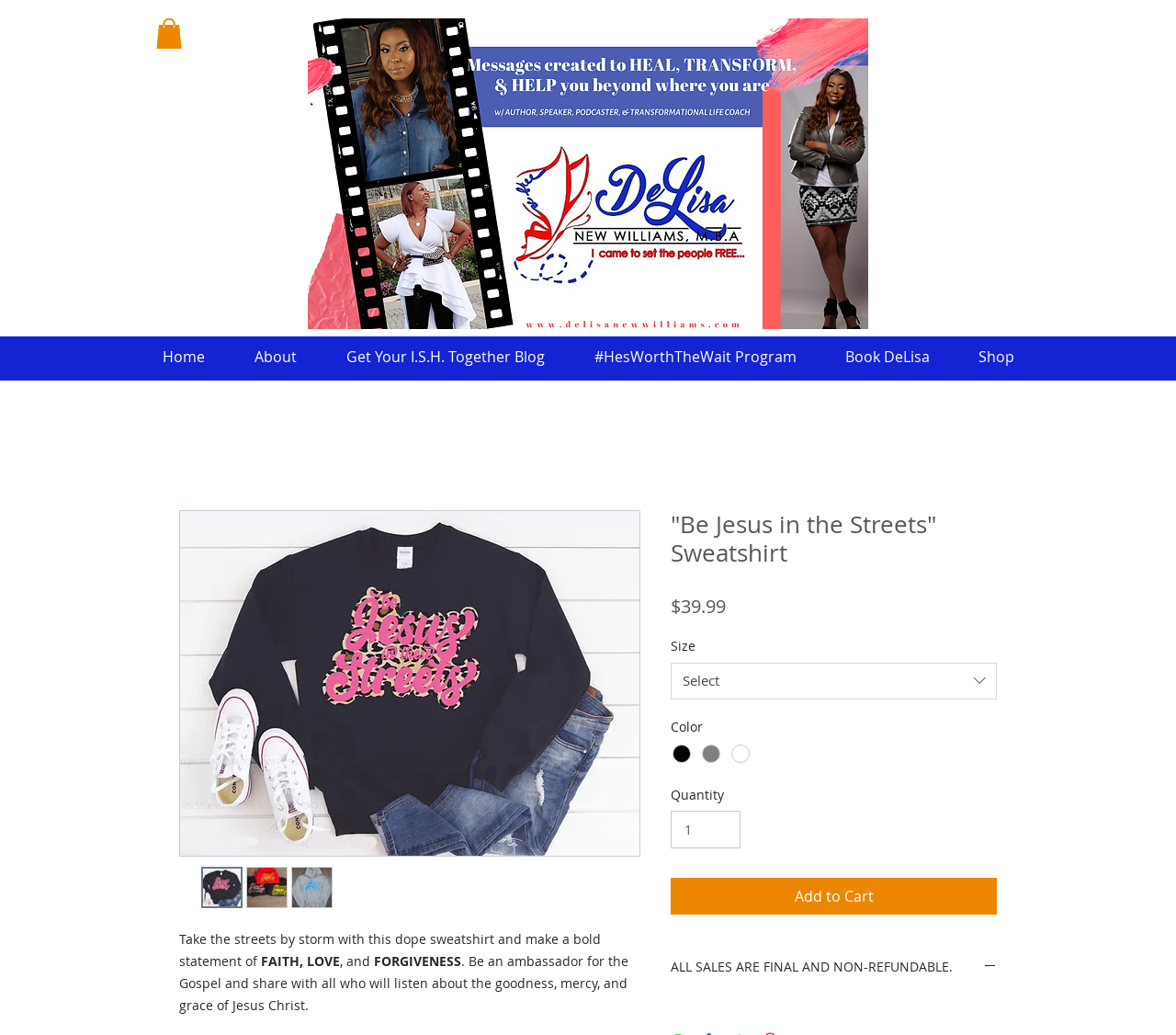Please determine the bounding box coordinates of the area that needs to be clicked to complete this task: 'Visit the Travel section'. The coordinates must be four float numbers between 0 and 1, formatted as [left, top, right, bottom].

None